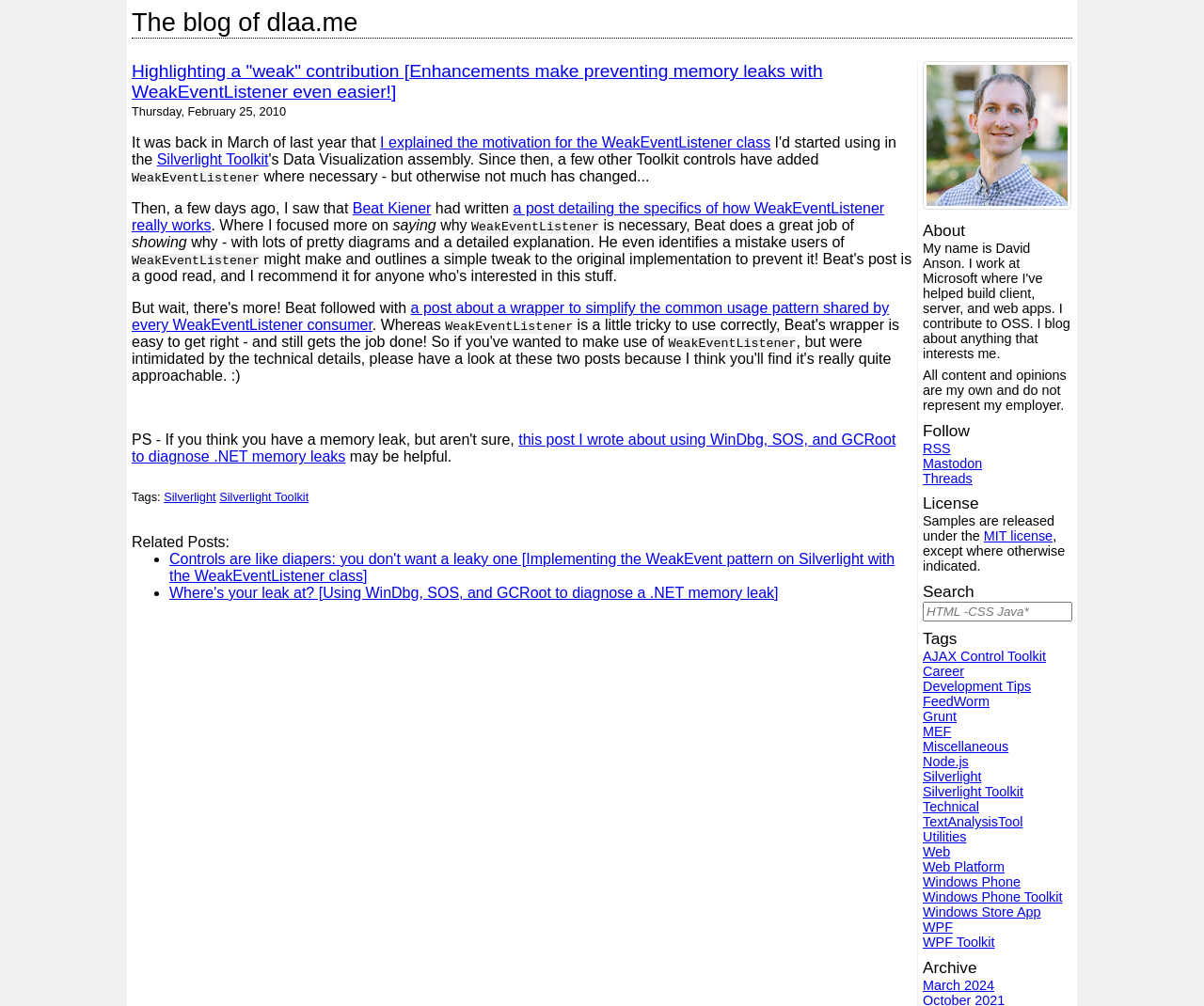Using the description: "The blog of dlaa.me", identify the bounding box of the corresponding UI element in the screenshot.

[0.109, 0.008, 0.297, 0.037]